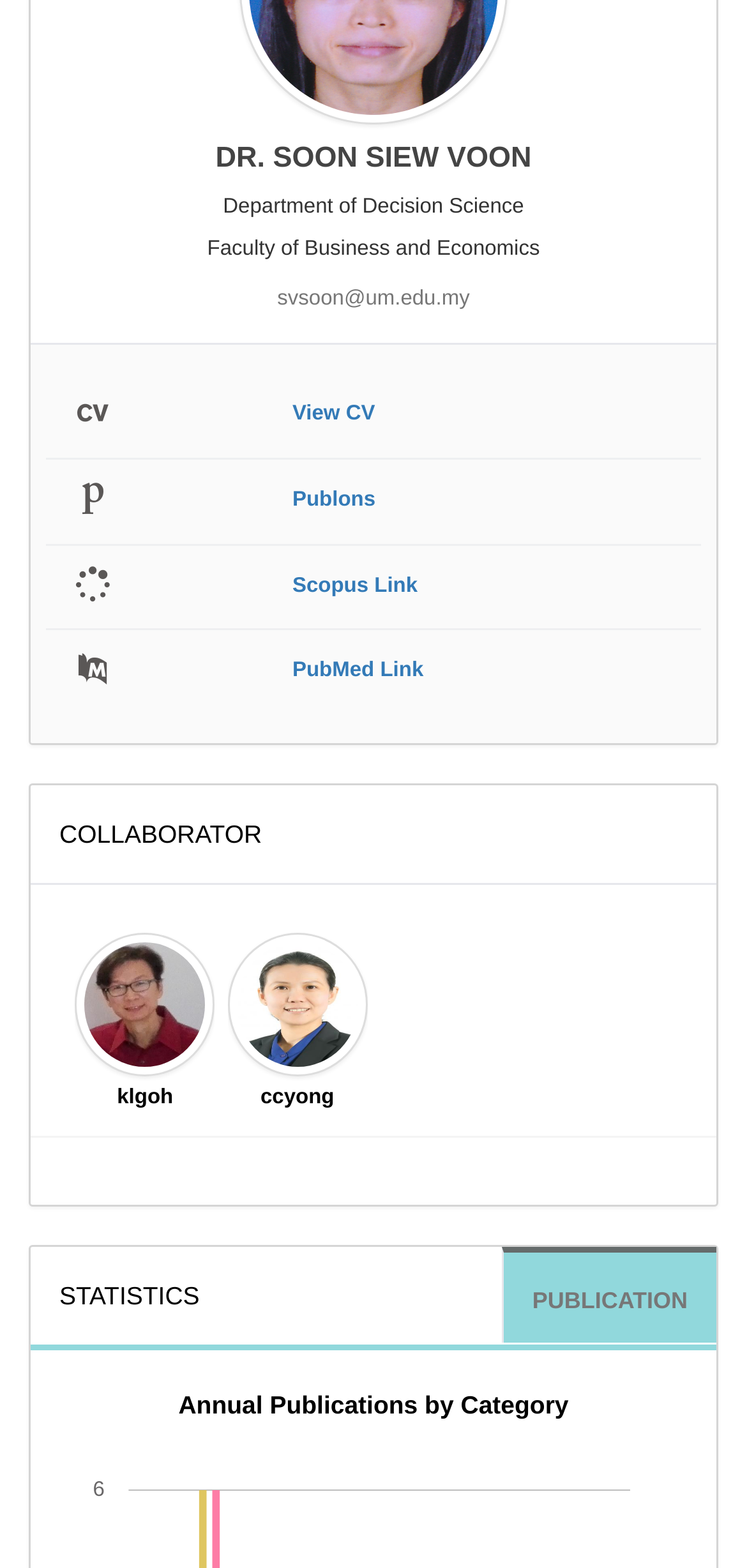Predict the bounding box coordinates of the UI element that matches this description: "Publication". The coordinates should be in the format [left, top, right, bottom] with each value between 0 and 1.

[0.674, 0.799, 0.959, 0.86]